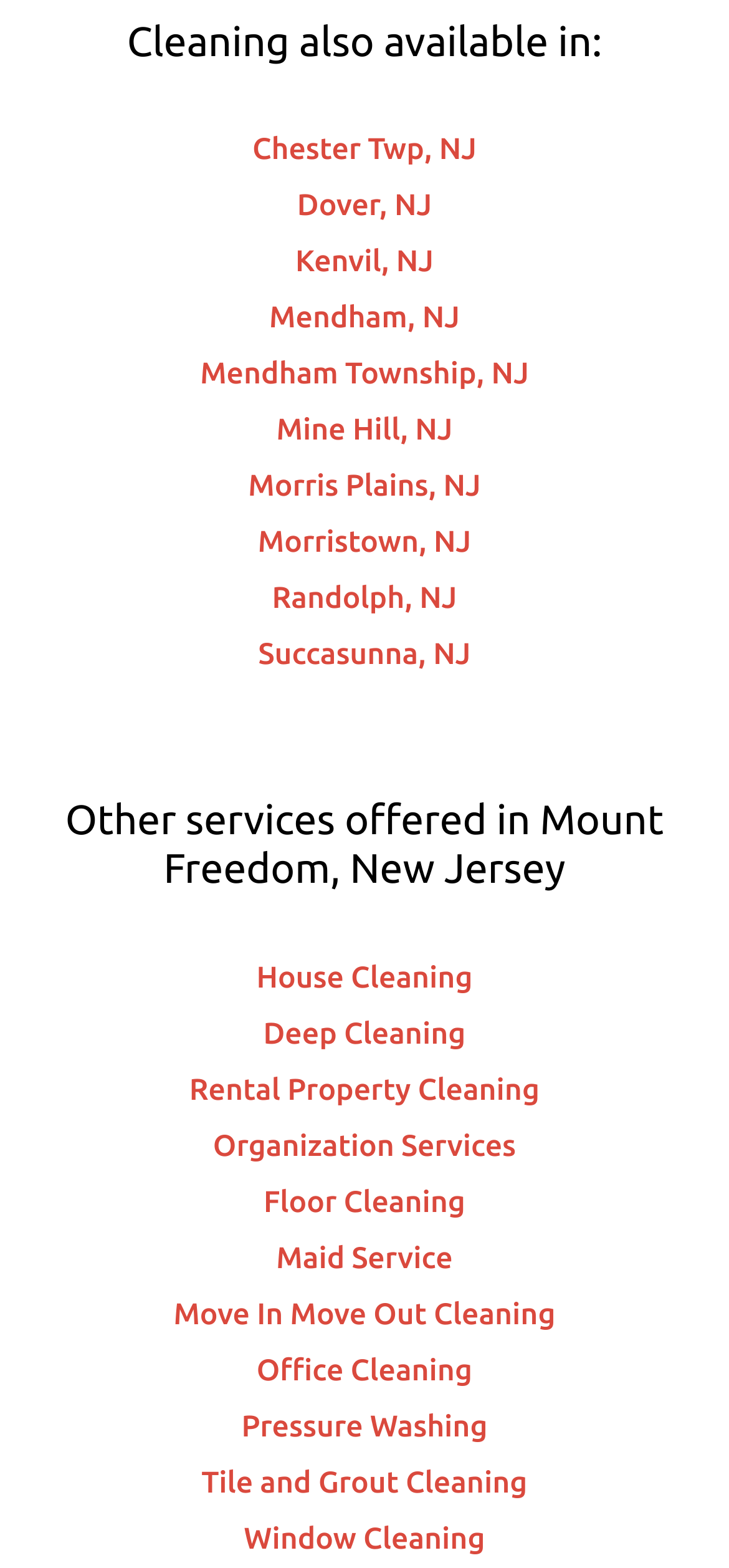Is Morristown, NJ served?
Based on the screenshot, give a detailed explanation to answer the question.

I looked at the list of links under the heading 'Cleaning also available in:' and found that Morristown, NJ is one of the locations served.